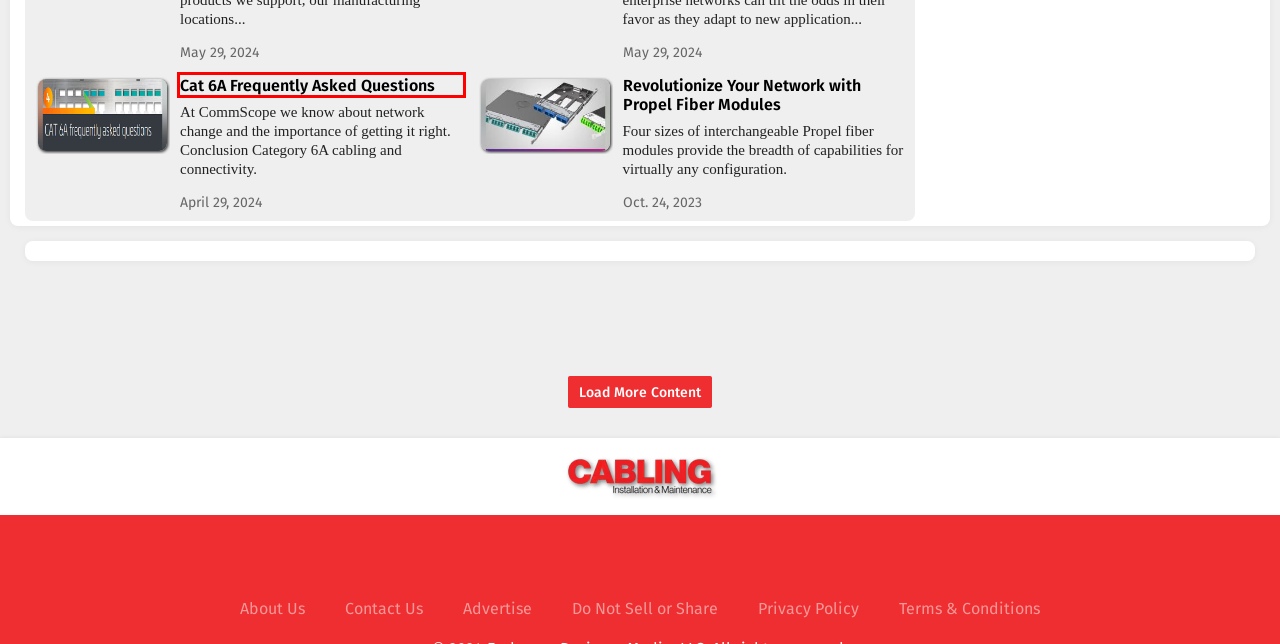Inspect the screenshot of a webpage with a red rectangle bounding box. Identify the webpage description that best corresponds to the new webpage after clicking the element inside the bounding box. Here are the candidates:
A. Cat 6A Frequently Asked Questions | Cabling Installation & Maintenance
B. R&M Adds to Its Splice Closure Family for FTTH Networks | Cabling Installation & Maintenance
C. Cabling Installation & Maintenance - Customer Marketing: Digital Infrastructure
D. Endeavor Business Media Legal Center
E. Leviton introduces precision-molded fiber adapter plates | Cabling Installation & Maintenance
F. What Is a Duct Bank? | Cabling Installation & Maintenance
G. Cat 6A: The Amazingly Versatile, Capable Twisted Pair Solution | Cabling Installation & Maintenance
H. Revolutionize Your Network with Propel Fiber Modules | Cabling Installation & Maintenance

A